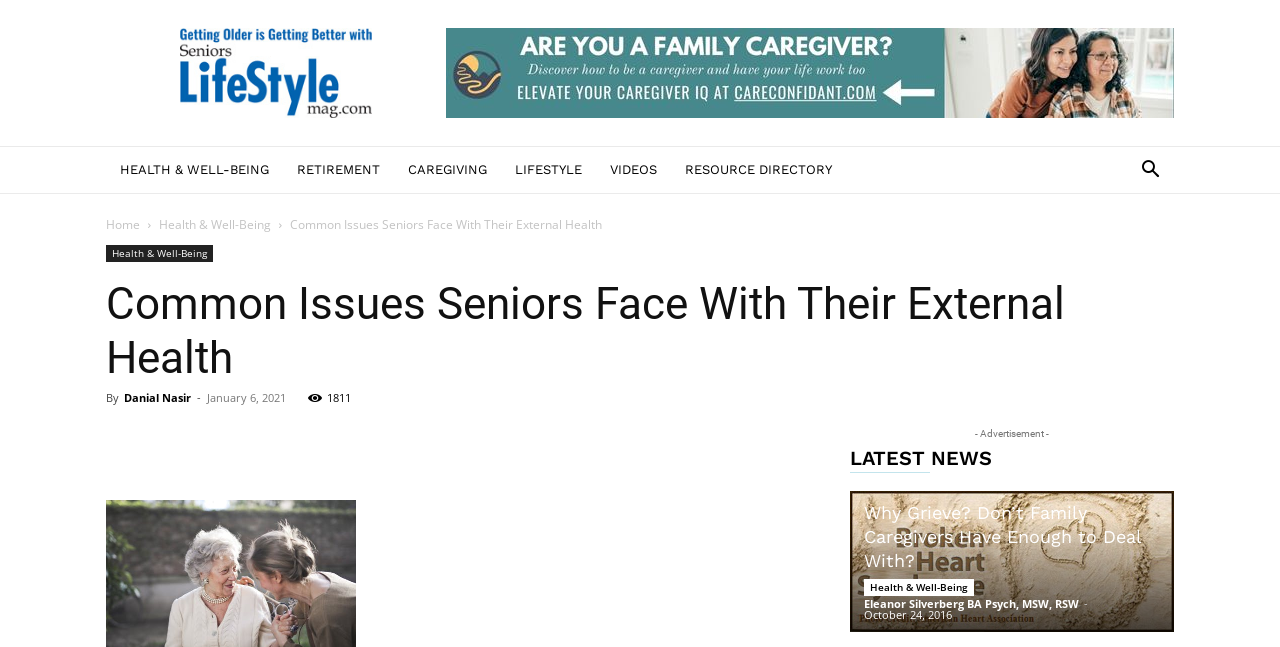Specify the bounding box coordinates of the region I need to click to perform the following instruction: "Search for something". The coordinates must be four float numbers in the range of 0 to 1, i.e., [left, top, right, bottom].

[0.88, 0.25, 0.917, 0.28]